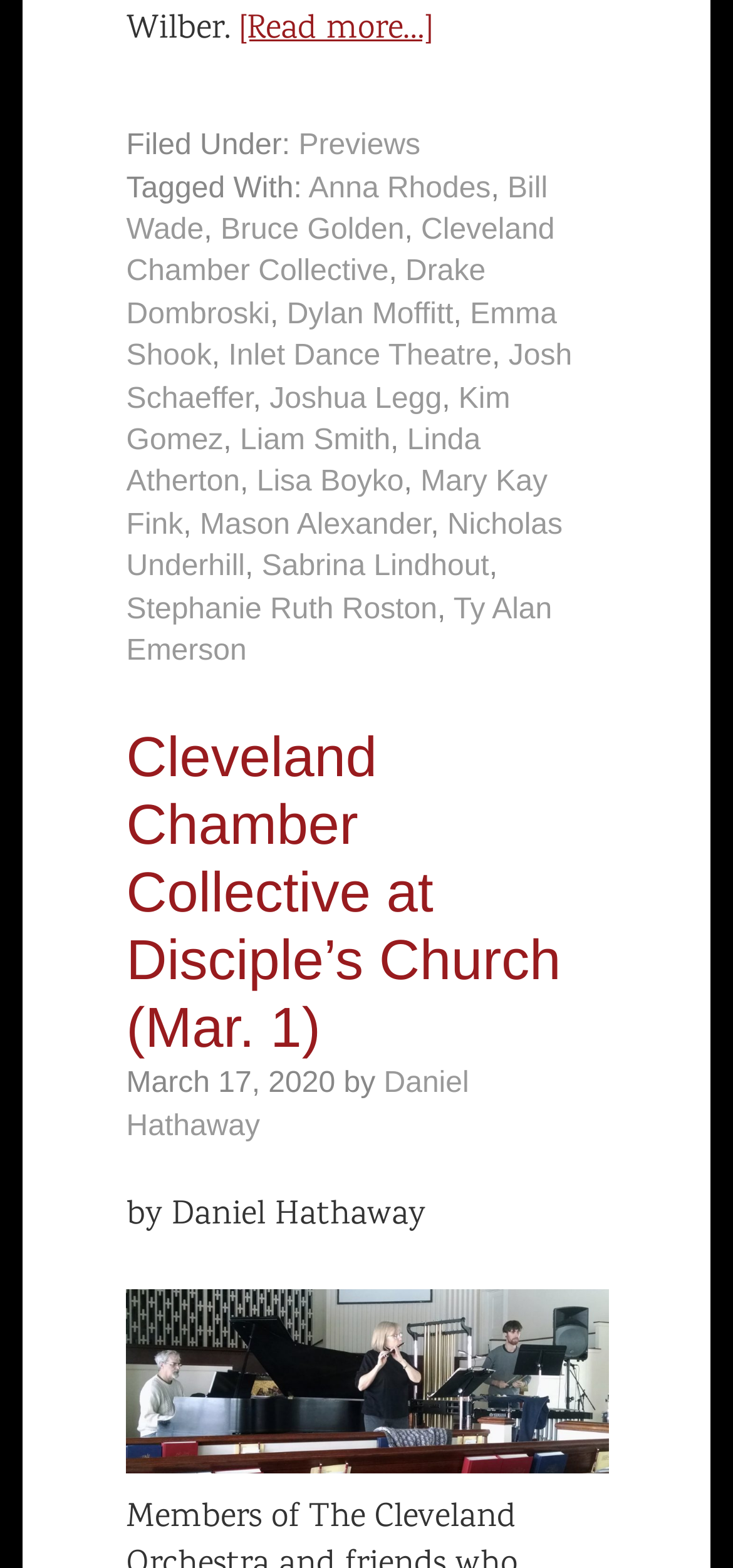Please identify the bounding box coordinates of the element I should click to complete this instruction: 'View the preview'. The coordinates should be given as four float numbers between 0 and 1, like this: [left, top, right, bottom].

[0.407, 0.083, 0.574, 0.103]